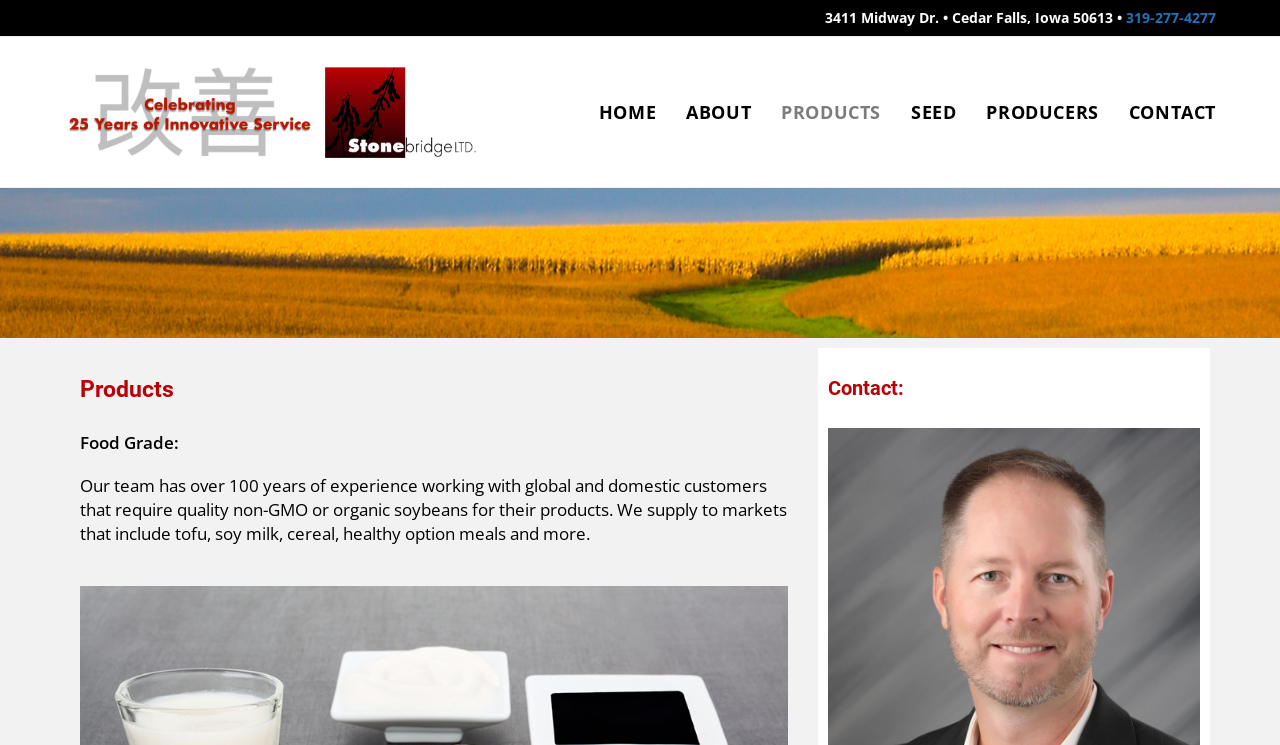Given the description of a UI element: "Adrian de Hoog", identify the bounding box coordinates of the matching element in the webpage screenshot.

None